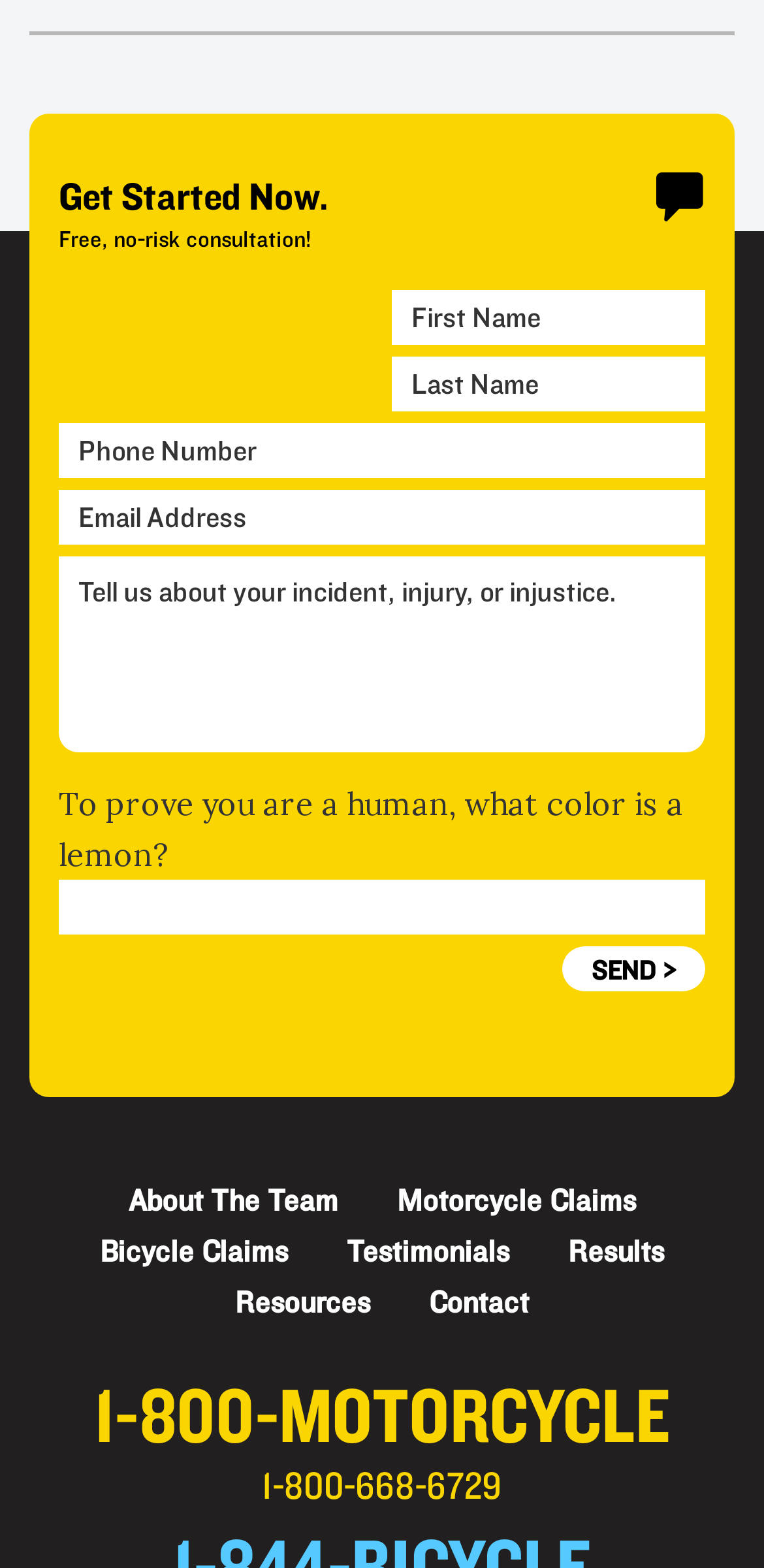What is the phone number mentioned on the webpage?
Refer to the screenshot and answer in one word or phrase.

1-800-668-6729